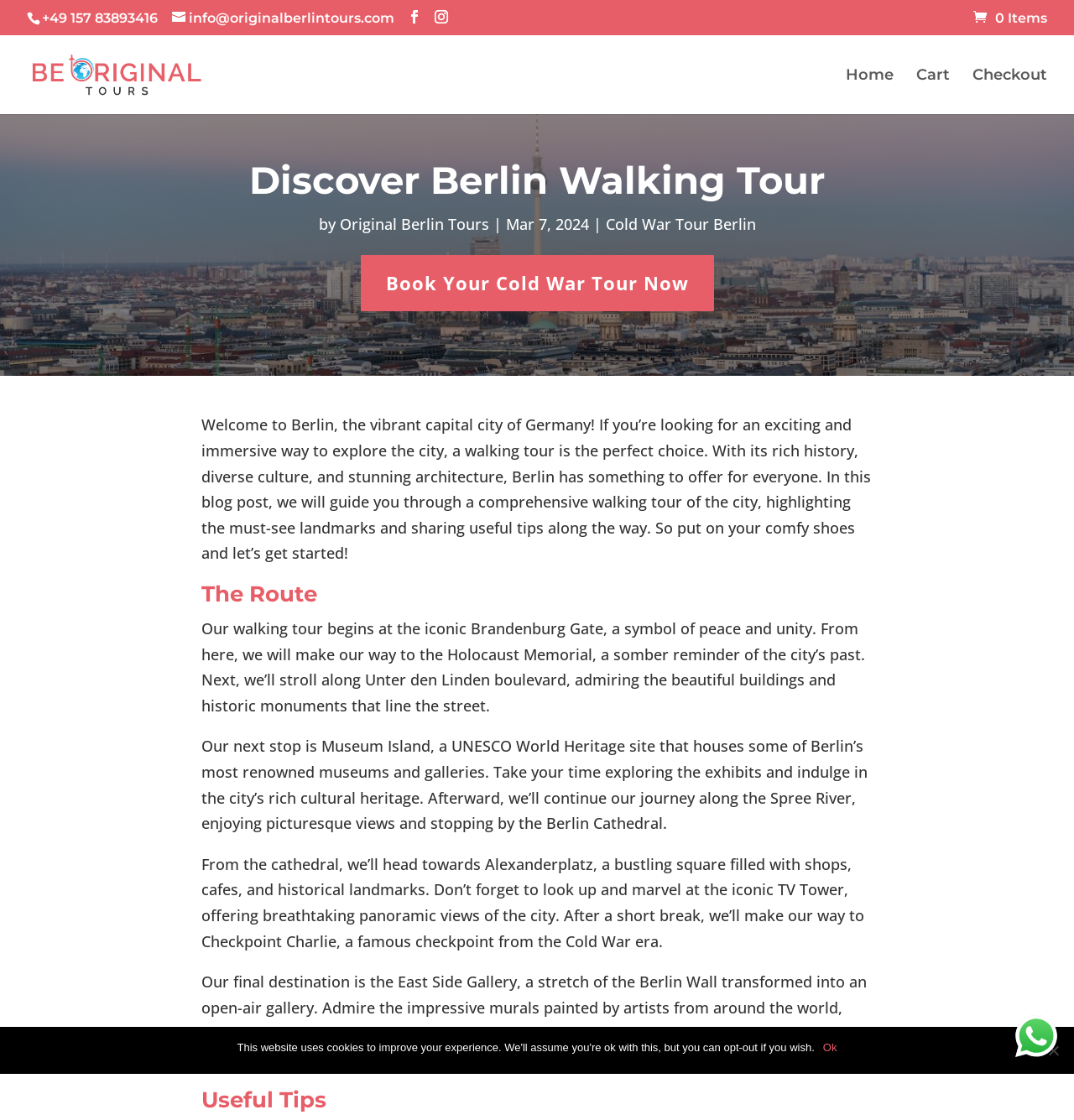Find the bounding box coordinates corresponding to the UI element with the description: "Cold War Tour Berlin". The coordinates should be formatted as [left, top, right, bottom], with values as floats between 0 and 1.

[0.564, 0.191, 0.704, 0.209]